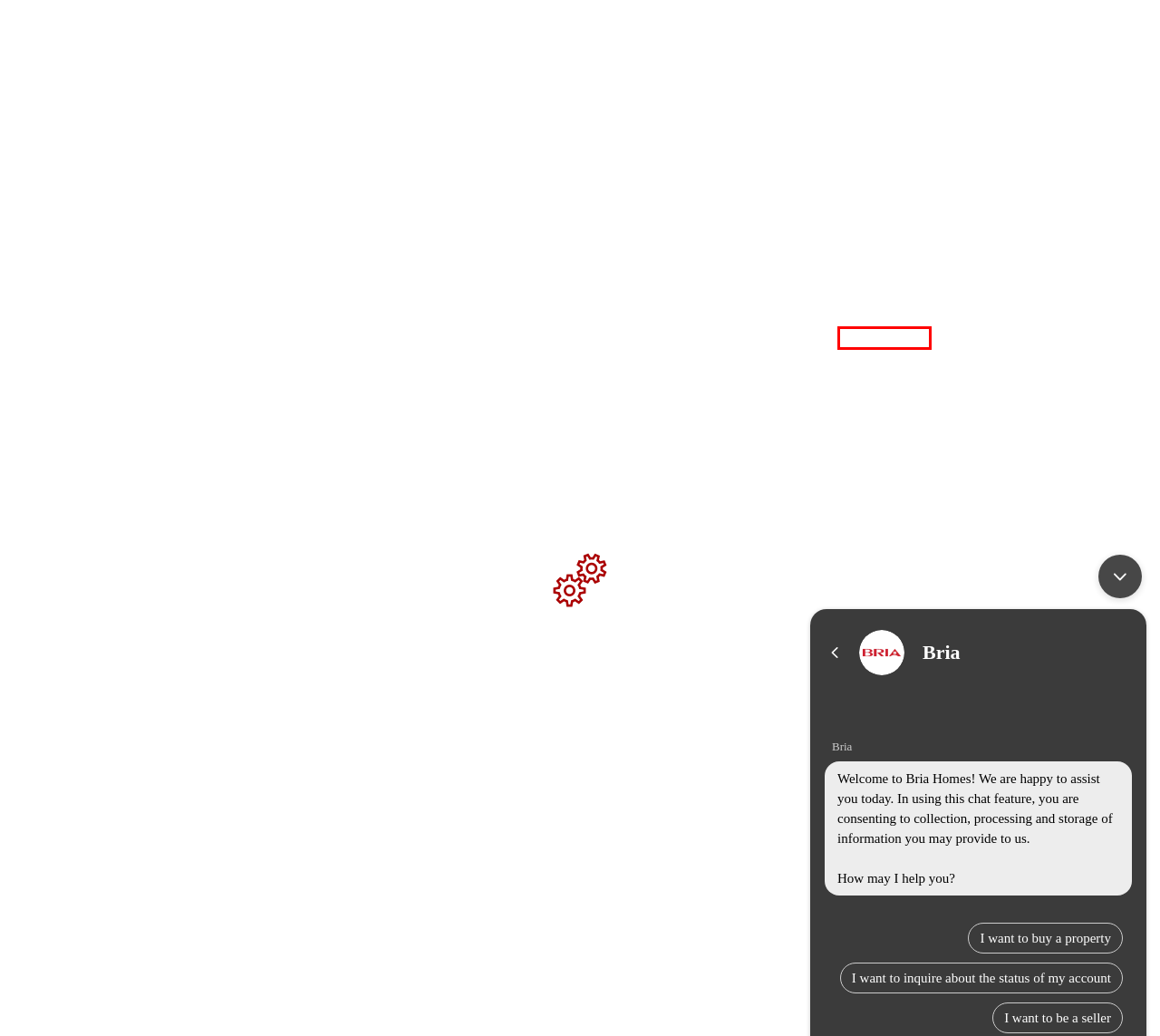Observe the provided screenshot of a webpage with a red bounding box around a specific UI element. Choose the webpage description that best fits the new webpage after you click on the highlighted element. These are your options:
A. Affordable Housing in Laguna | Bria Homes Sta. Cruz
B. Lifestyle | Bria Homes
C. Real Estate | Bria Homes
D. Affordable House and Lot For Sale in Digos, Davao Del Sur | Bria Homes Digos
E. Home Living | Bria Homes
F. Food | Bria Homes
G. Press Release | Bria Homes
H. Travel | Bria Homes

C